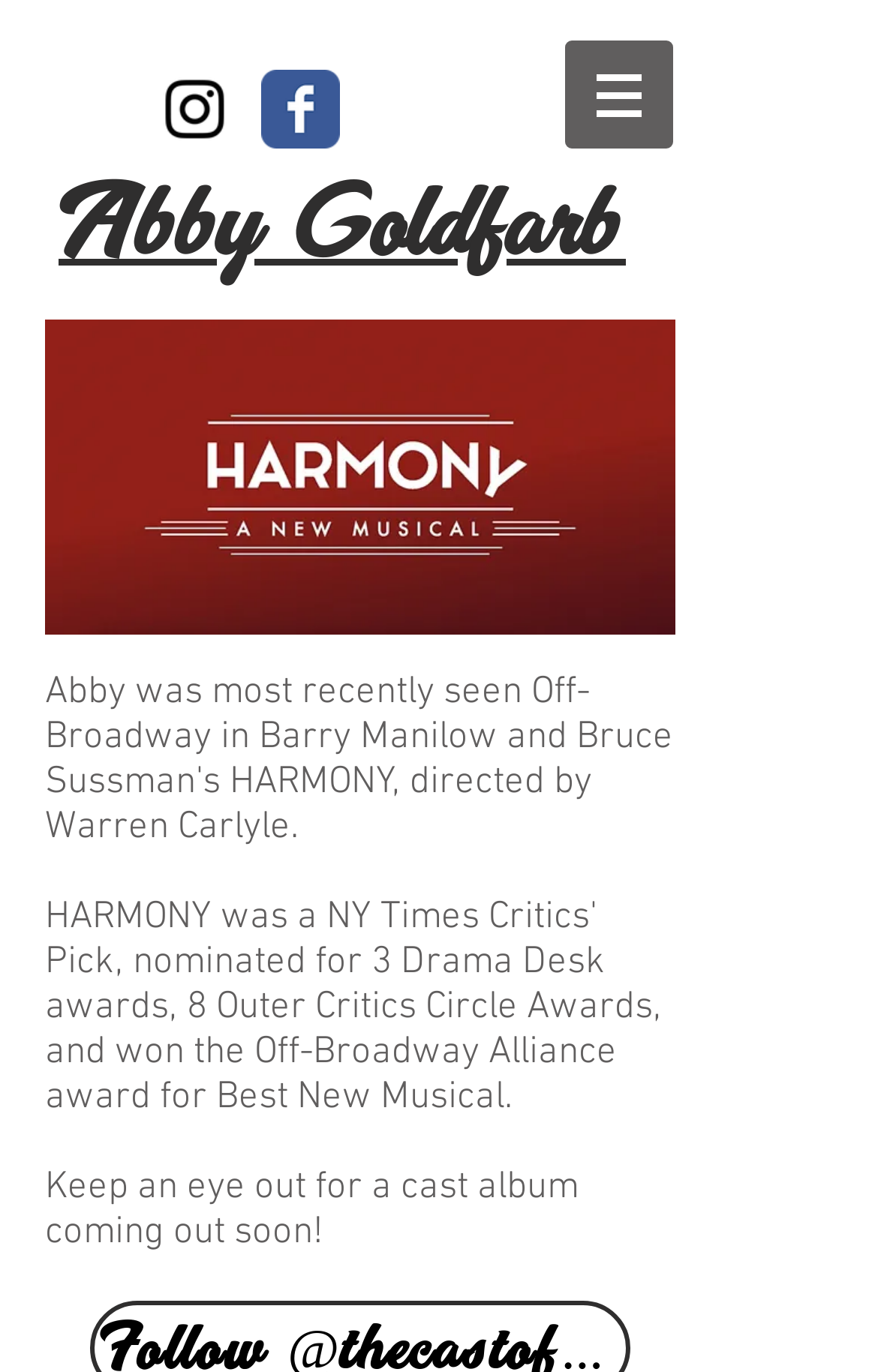Answer the following query concisely with a single word or phrase:
What is the purpose of the button with a popup menu?

Site navigation